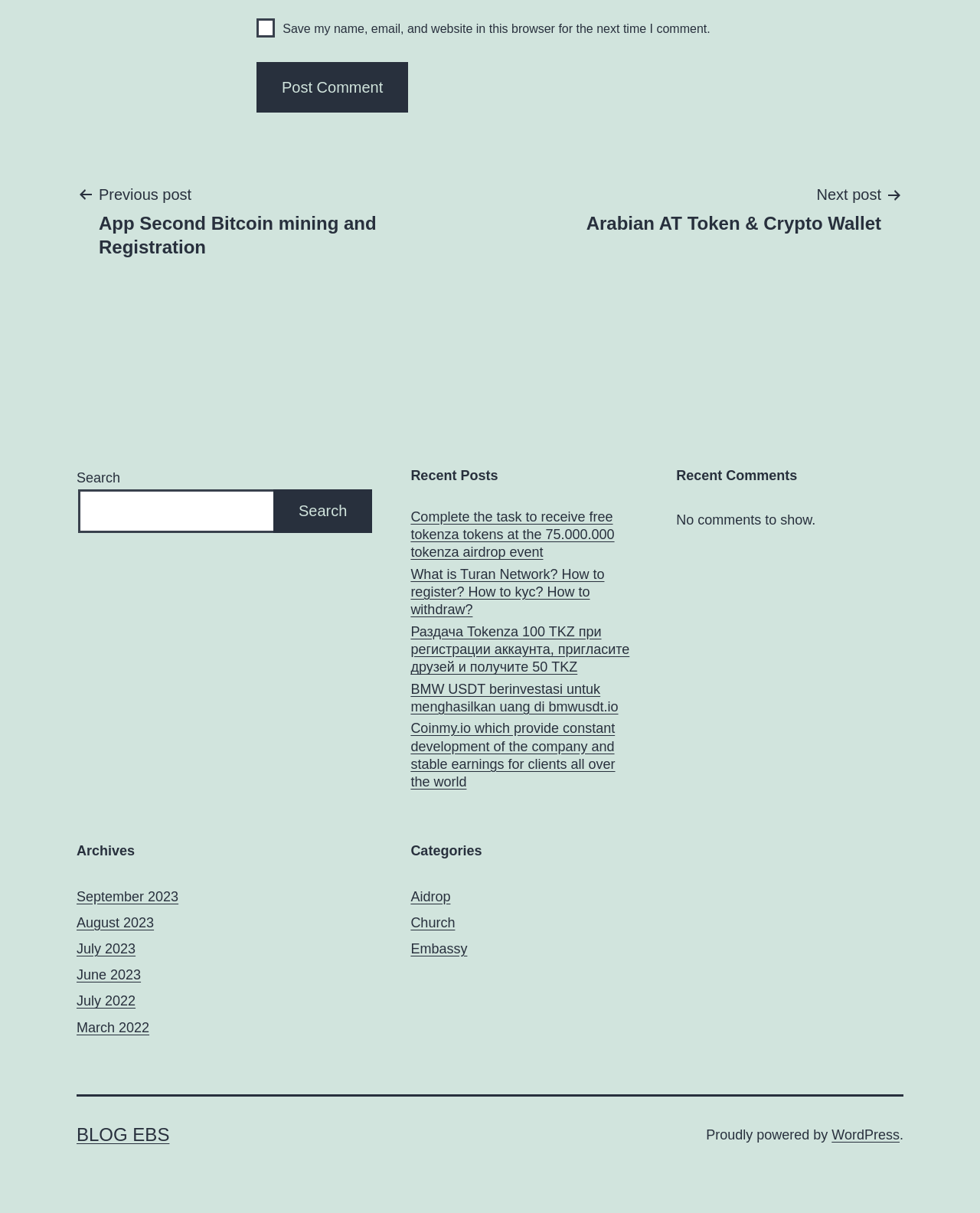Provide the bounding box coordinates of the section that needs to be clicked to accomplish the following instruction: "Search for something."

None